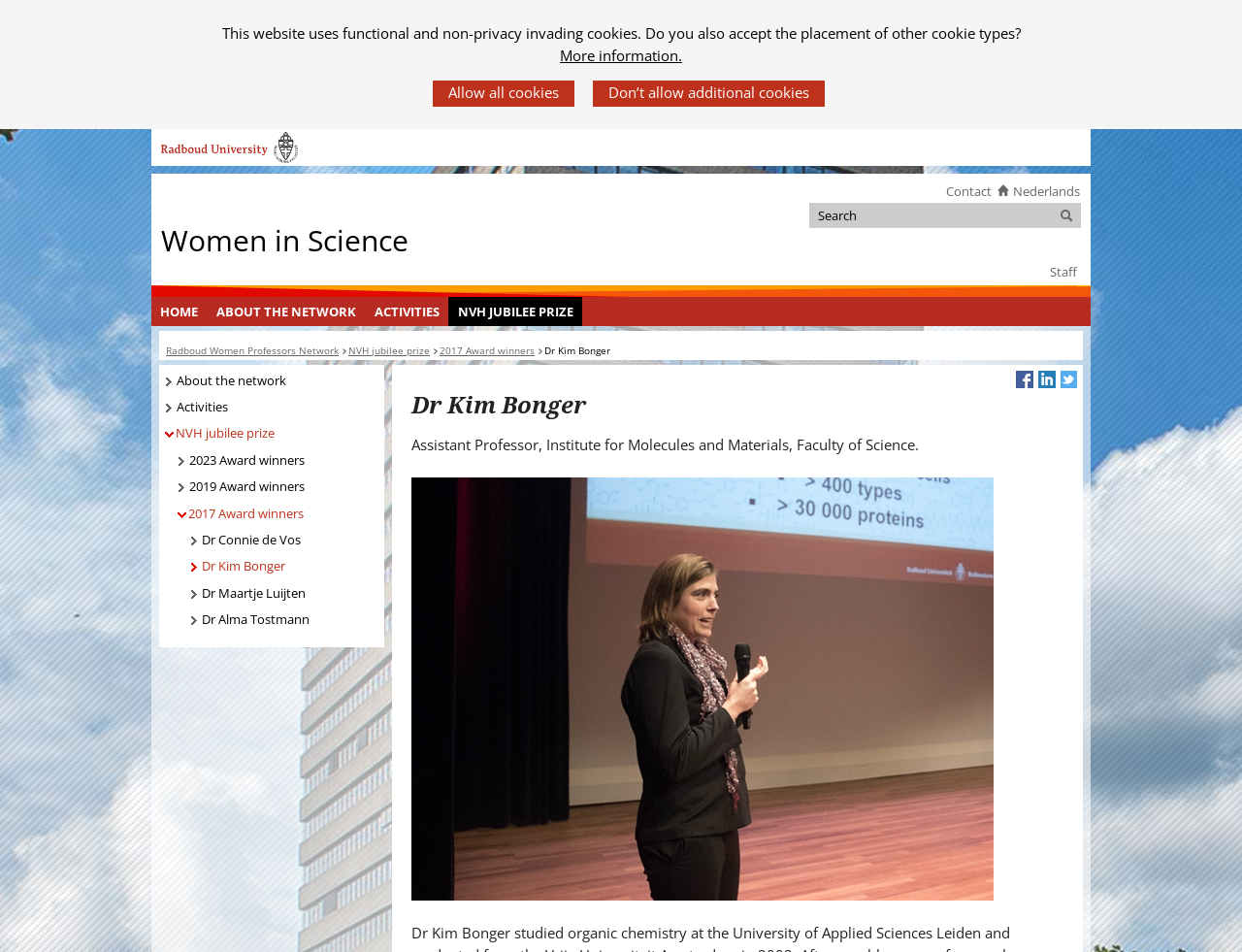Locate the coordinates of the bounding box for the clickable region that fulfills this instruction: "Search in the site".

[0.652, 0.213, 0.848, 0.24]